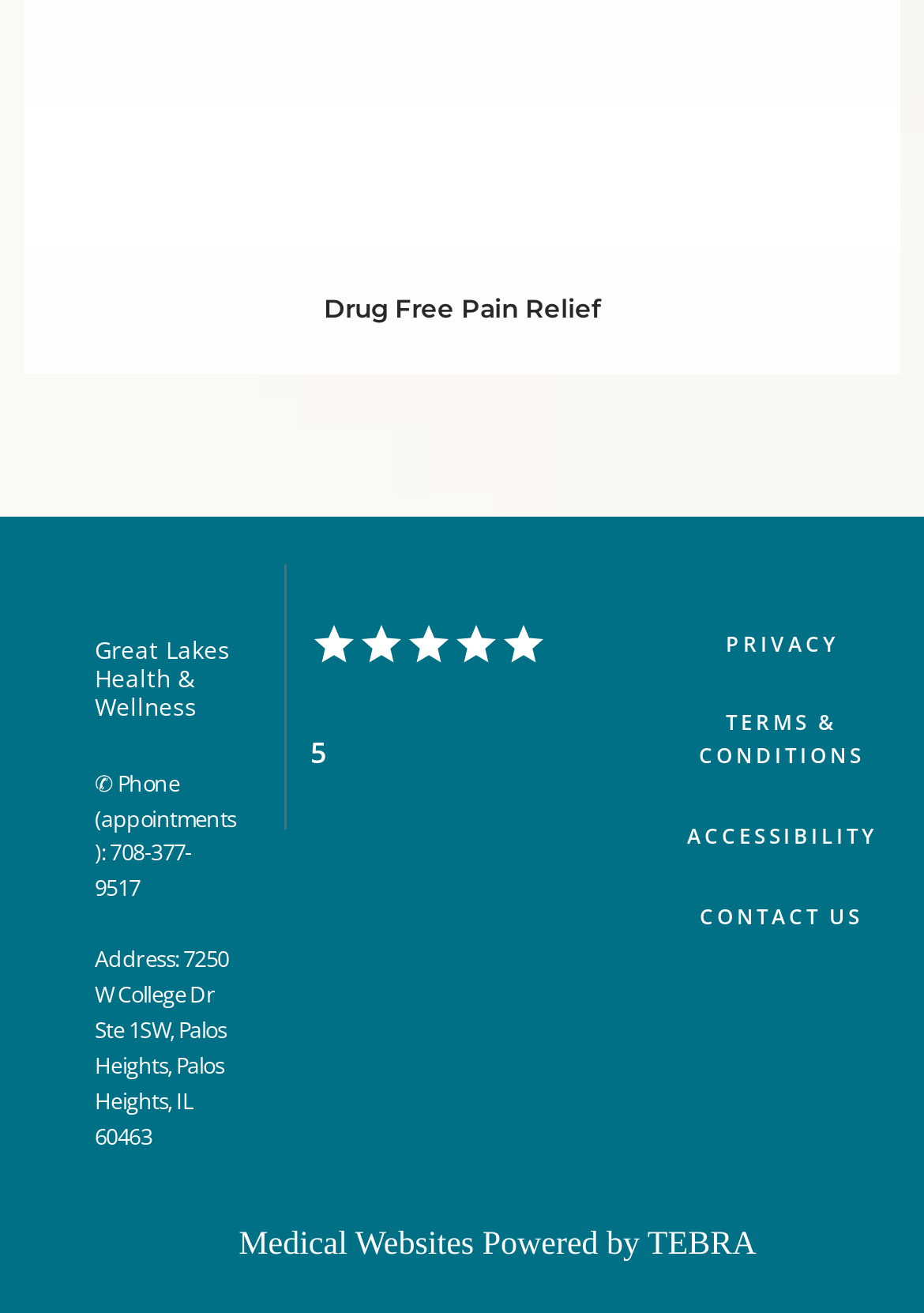What is the link at the bottom right corner of the page?
Analyze the image and deliver a detailed answer to the question.

I found the answer by looking at the link element with the text 'TEBRA' at coordinates [0.701, 0.935, 0.818, 0.962]. This element is located at the bottom right corner of the page.